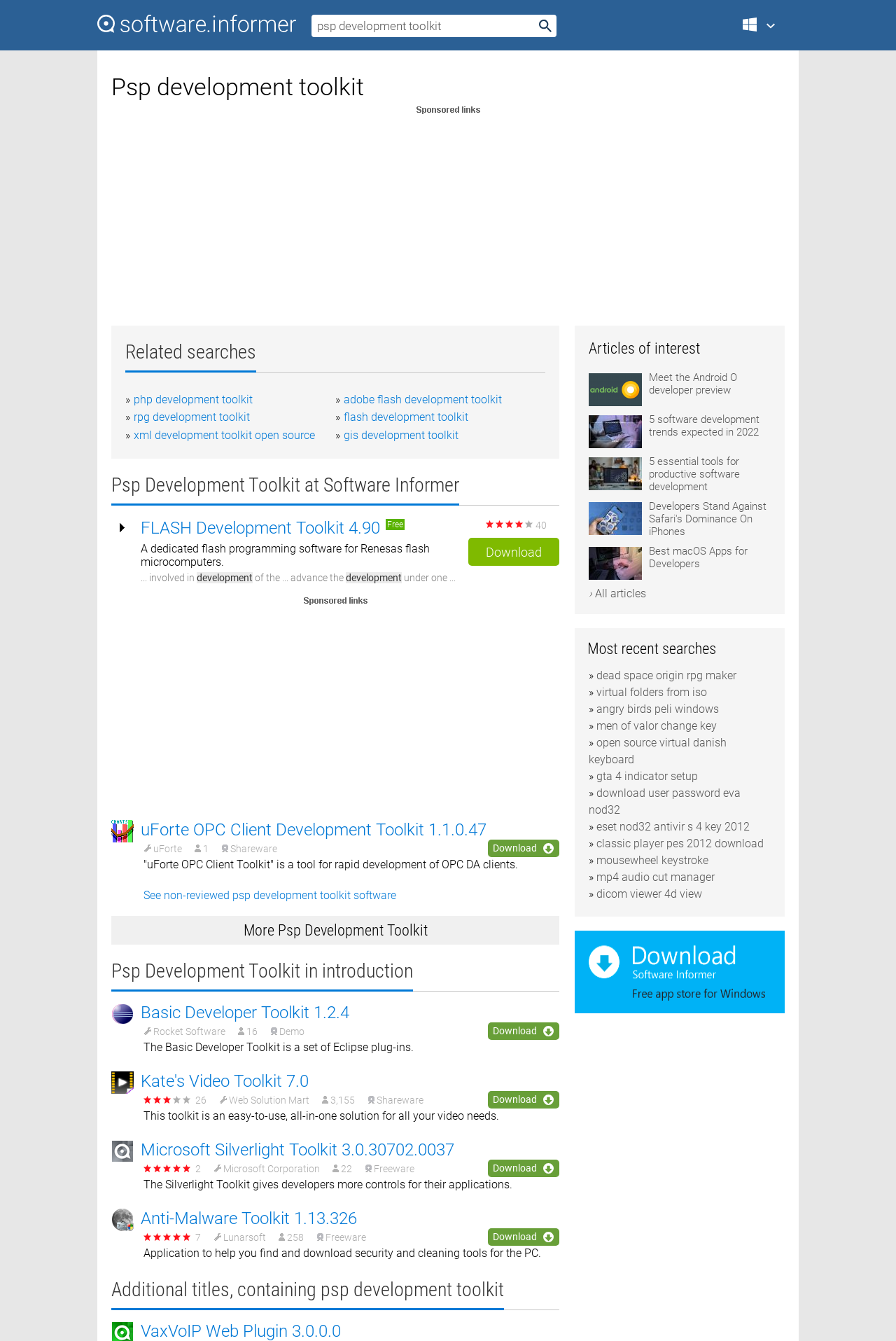Provide a one-word or short-phrase response to the question:
What is the purpose of the Kate's Video Toolkit?

Video needs